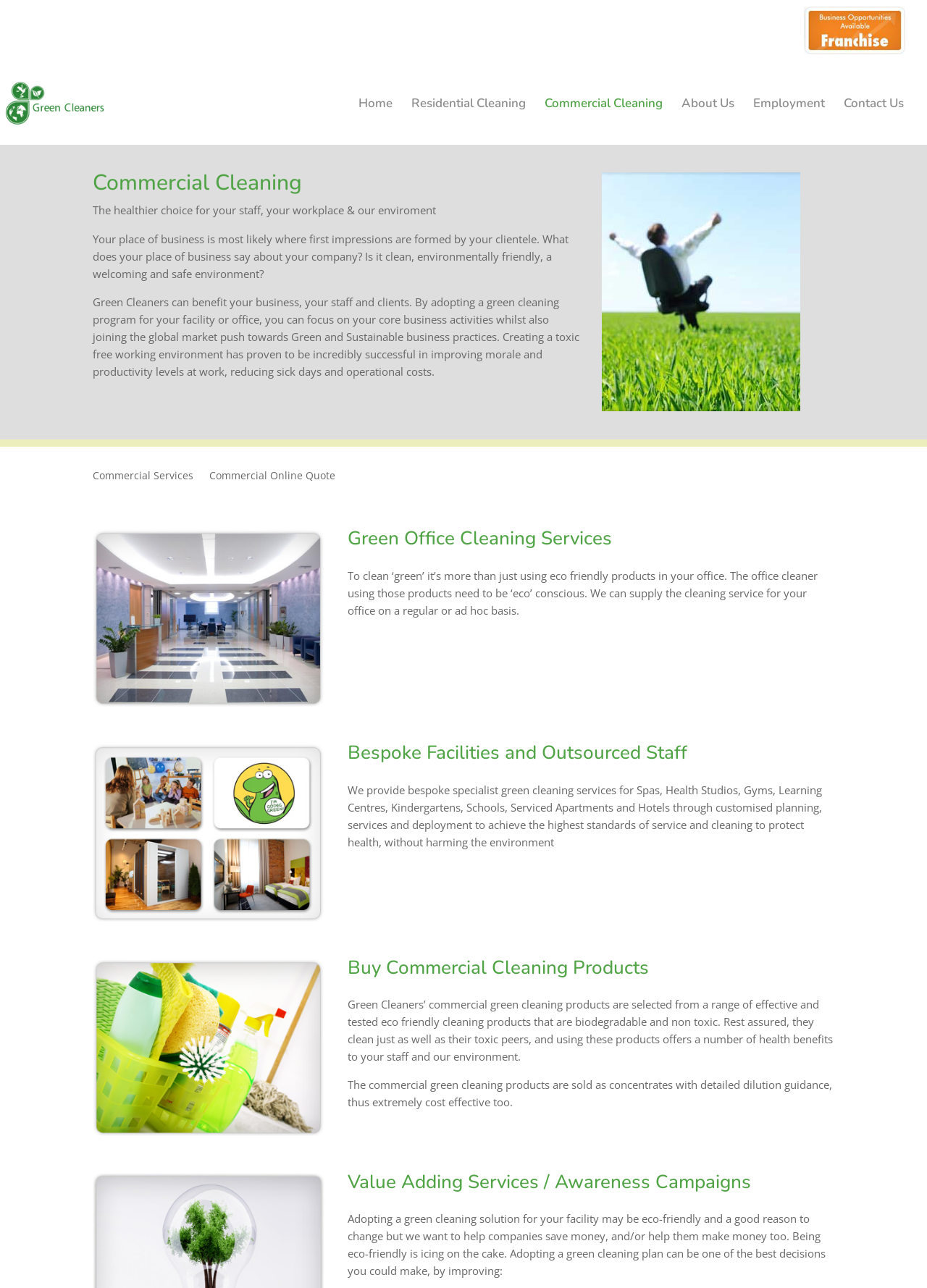Determine the bounding box coordinates of the clickable element necessary to fulfill the instruction: "Click on the 'Commercial Cleaning' link". Provide the coordinates as four float numbers within the 0 to 1 range, i.e., [left, top, right, bottom].

[0.588, 0.076, 0.715, 0.112]